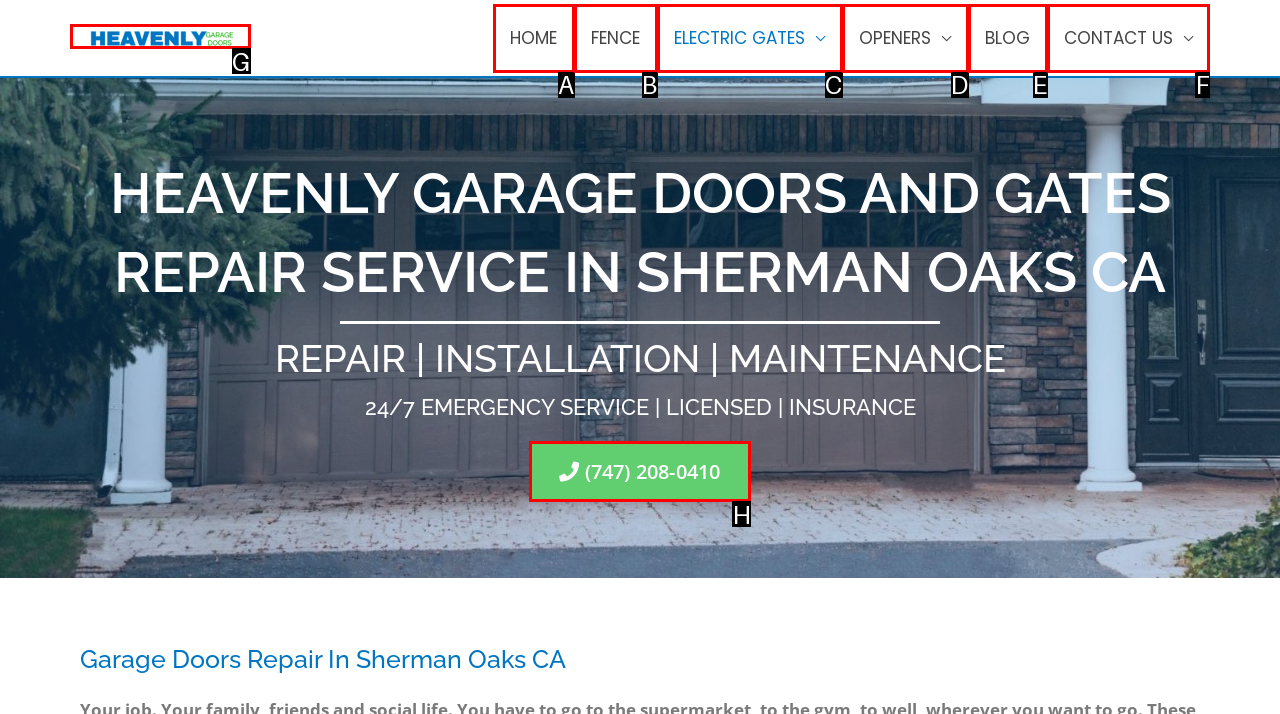Determine the letter of the UI element that will complete the task: contact us for garage door repair
Reply with the corresponding letter.

F